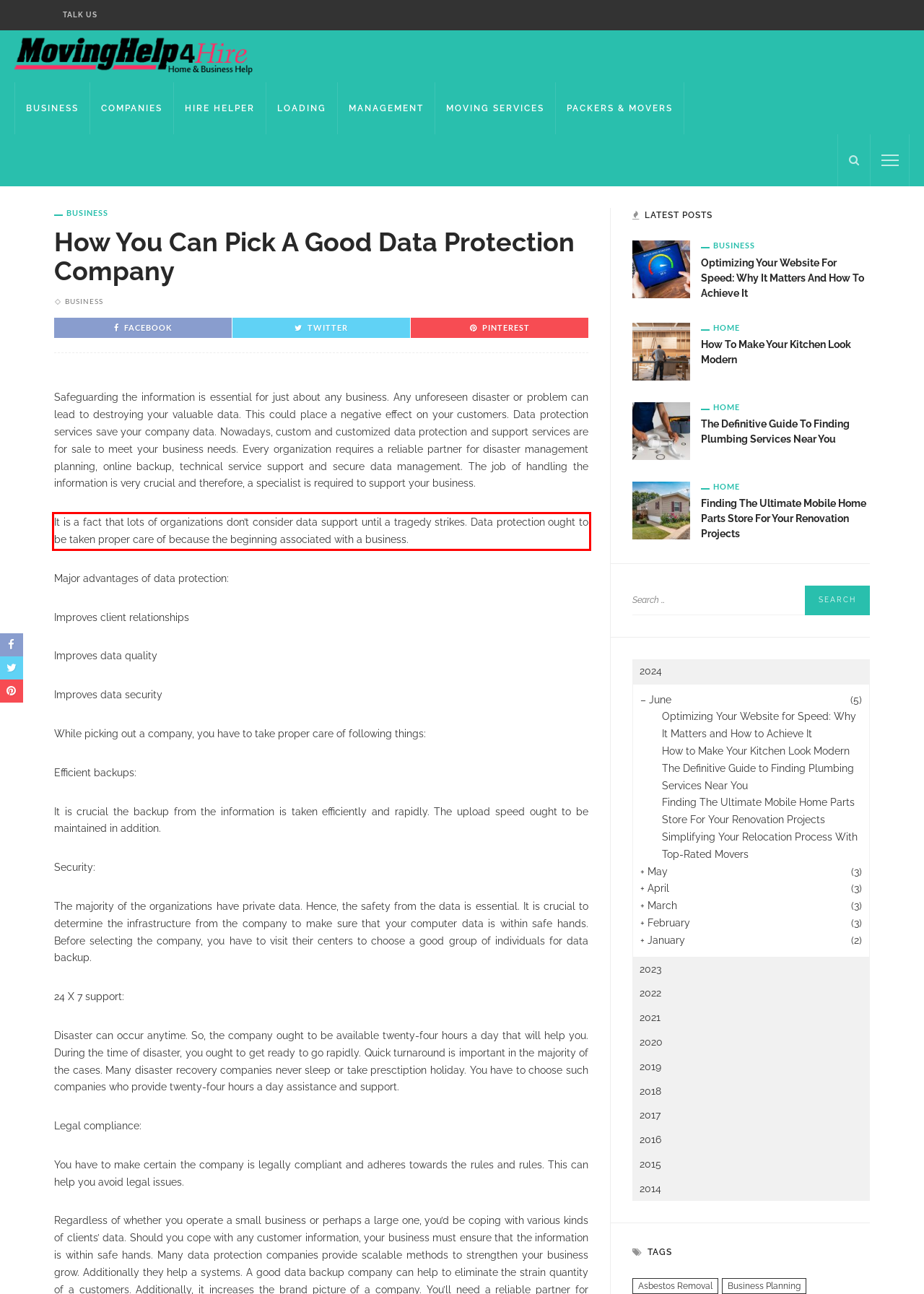You are presented with a webpage screenshot featuring a red bounding box. Perform OCR on the text inside the red bounding box and extract the content.

It is a fact that lots of organizations don’t consider data support until a tragedy strikes. Data protection ought to be taken proper care of because the beginning associated with a business.